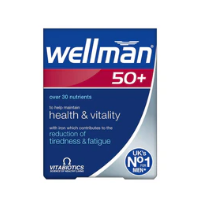What is the primary color scheme of the packaging?
Using the details from the image, give an elaborate explanation to answer the question.

The caption describes the design of the packaging as employing a striking blue and white color scheme, which suggests that these are the primary colors used in the design.